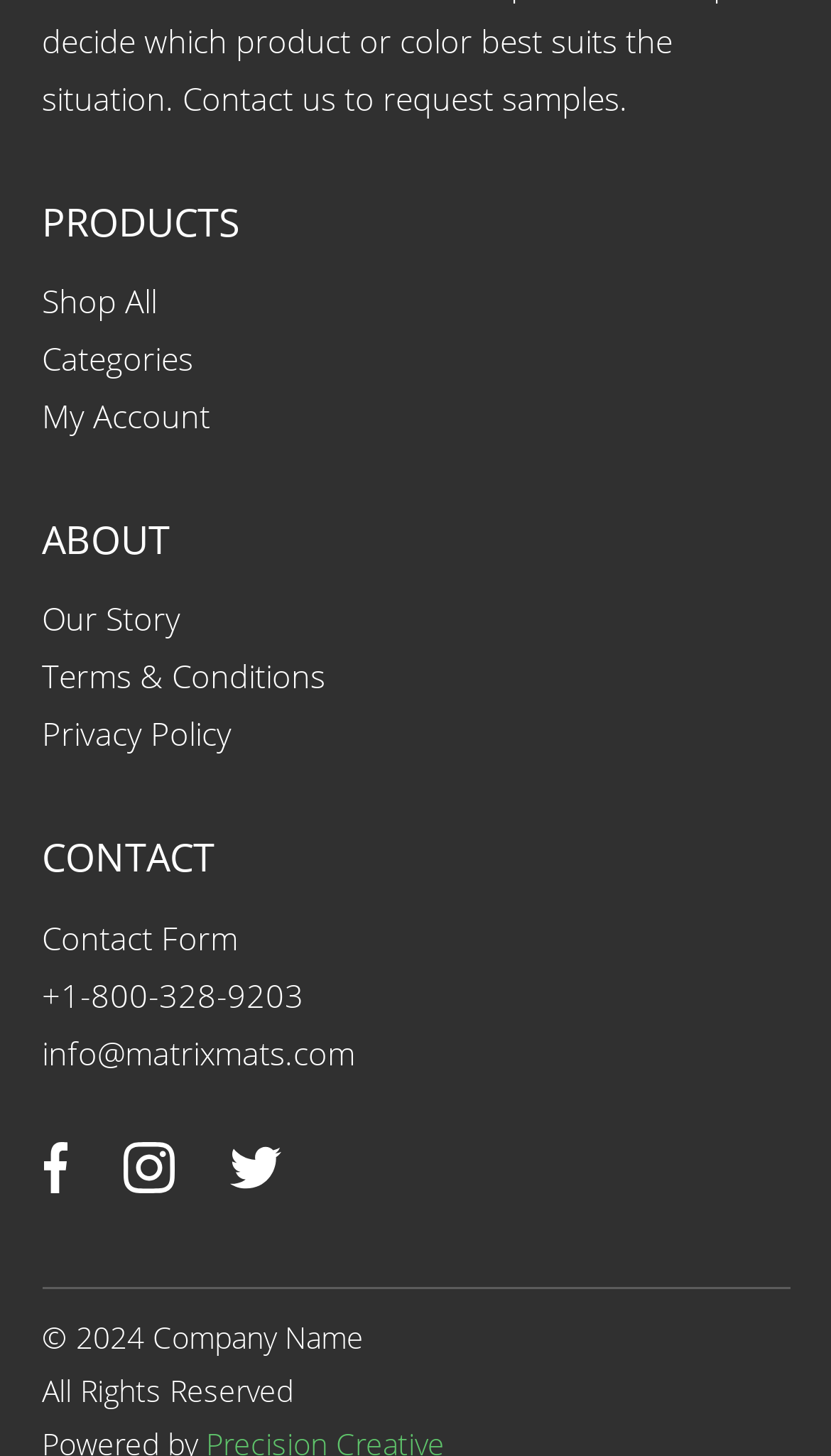Identify the bounding box for the element characterized by the following description: "My Account".

[0.05, 0.271, 0.253, 0.3]